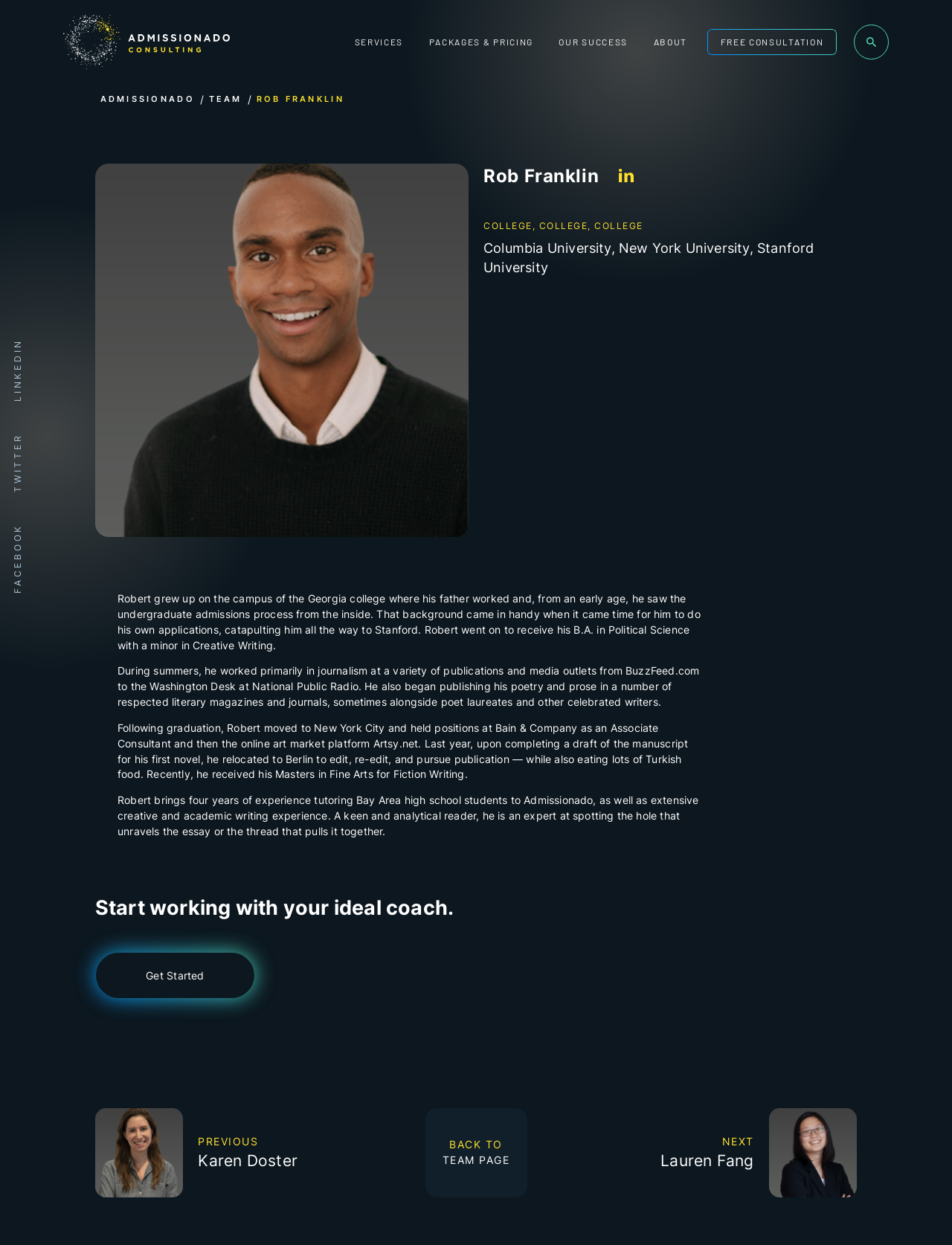Given the element description The Free Press Home Page, specify the bounding box coordinates of the corresponding UI element in the format (top-left x, top-left y, bottom-right x, bottom-right y). All values must be between 0 and 1.

None